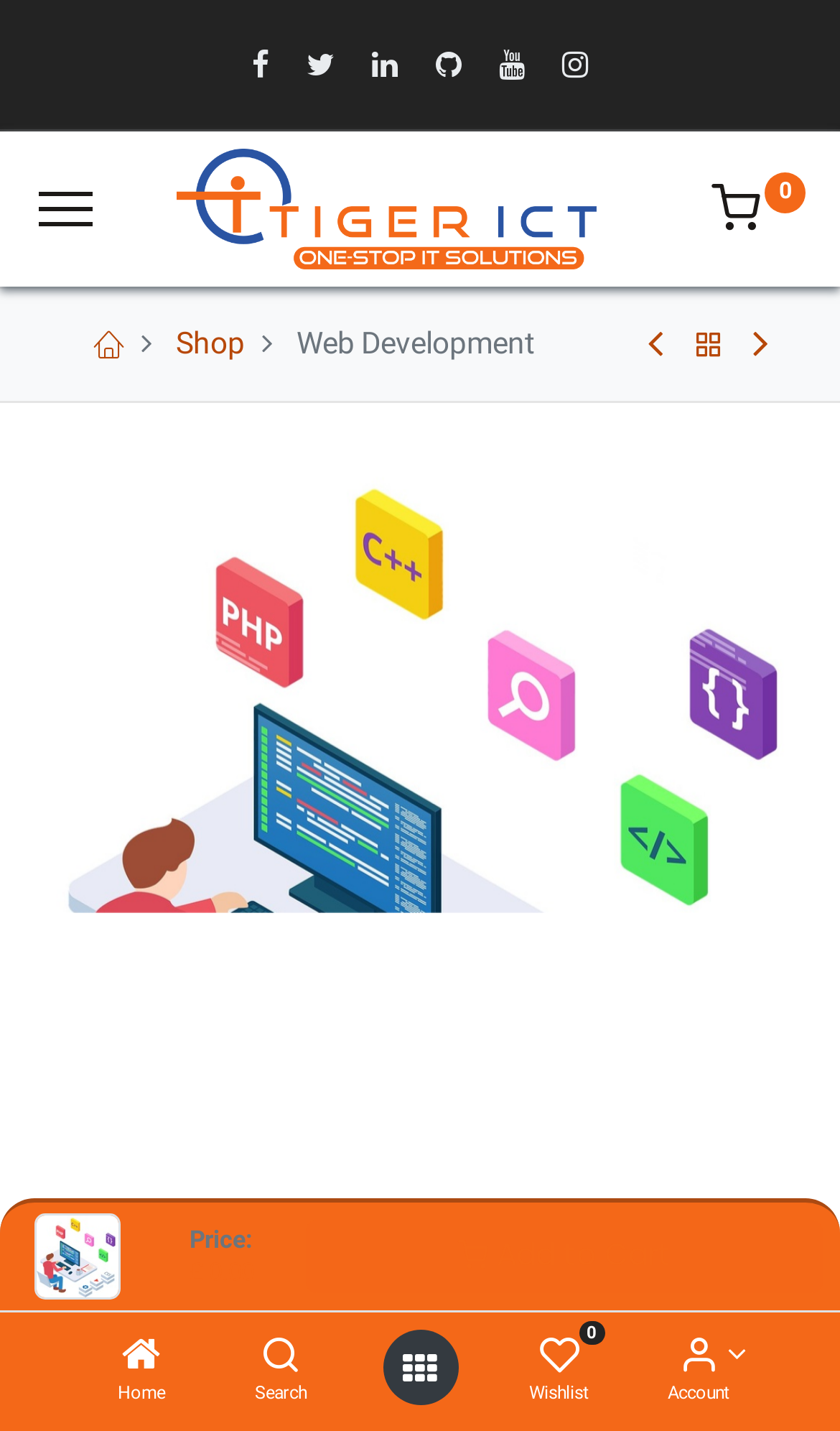Can you specify the bounding box coordinates for the region that should be clicked to fulfill this instruction: "Click the 'Account Info' link".

[0.808, 0.937, 0.856, 0.961]